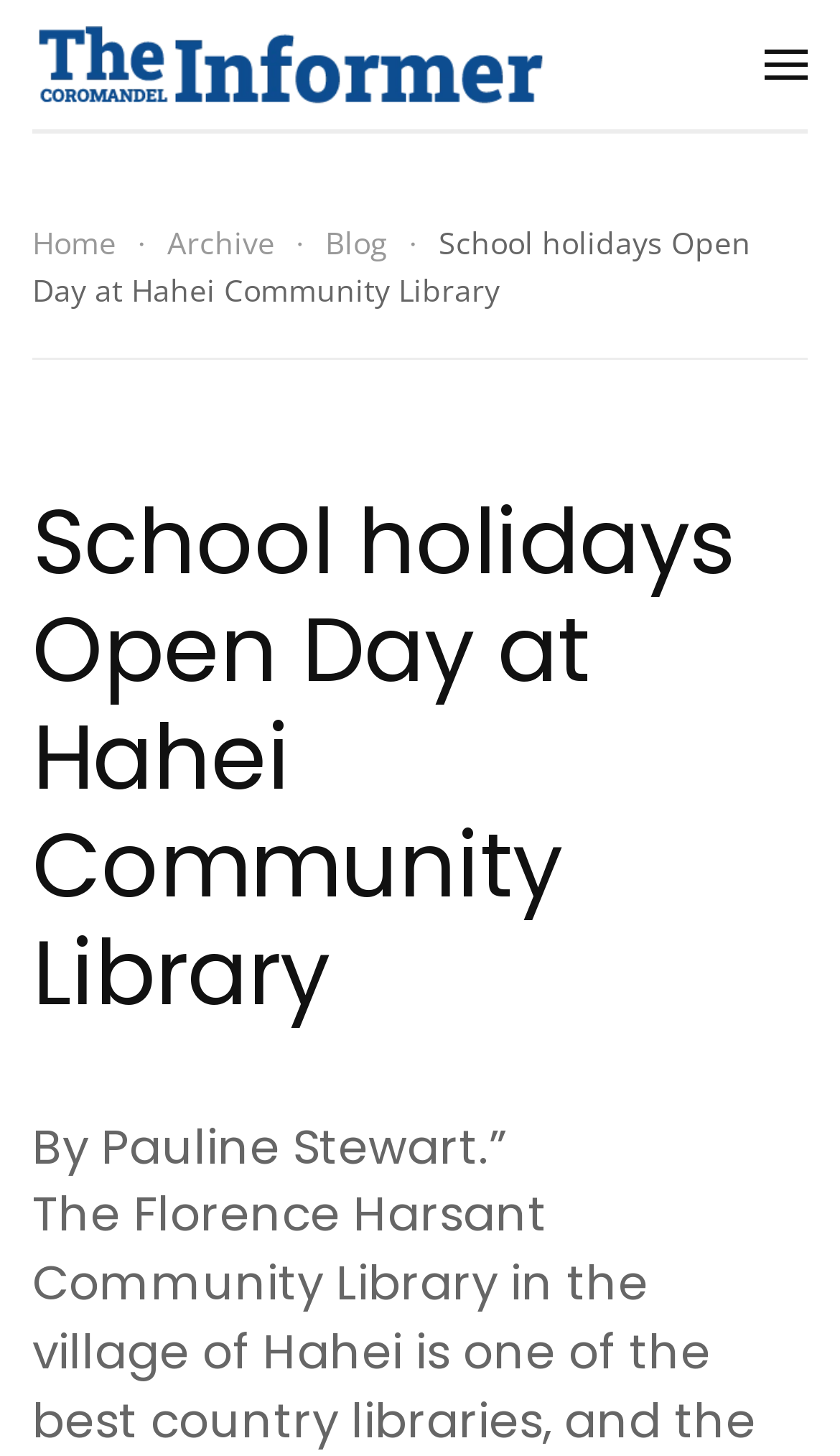Create an in-depth description of the webpage, covering main sections.

The webpage appears to be an article page from "The Coromandel Informer" website. At the top-left corner, there is a link to "Skip to main content" and another link to "Back to home" with an image of "The Informer" logo beside it. On the top-right corner, there is a button to "Open menu" with a small icon.

Below the top navigation, there is a breadcrumb navigation menu with links to "Home", "Archive", and "Blog". The title of the article, "School holidays Open Day at Hahei Community Library", is displayed prominently in the middle of the page.

The article content starts below the title, with a horizontal separator line dividing the title from the content. The author of the article, "By Pauline Stewart", is credited at the top of the content section. The content itself is not explicitly described, but it likely discusses the Open Day event at Hahei Community Library.